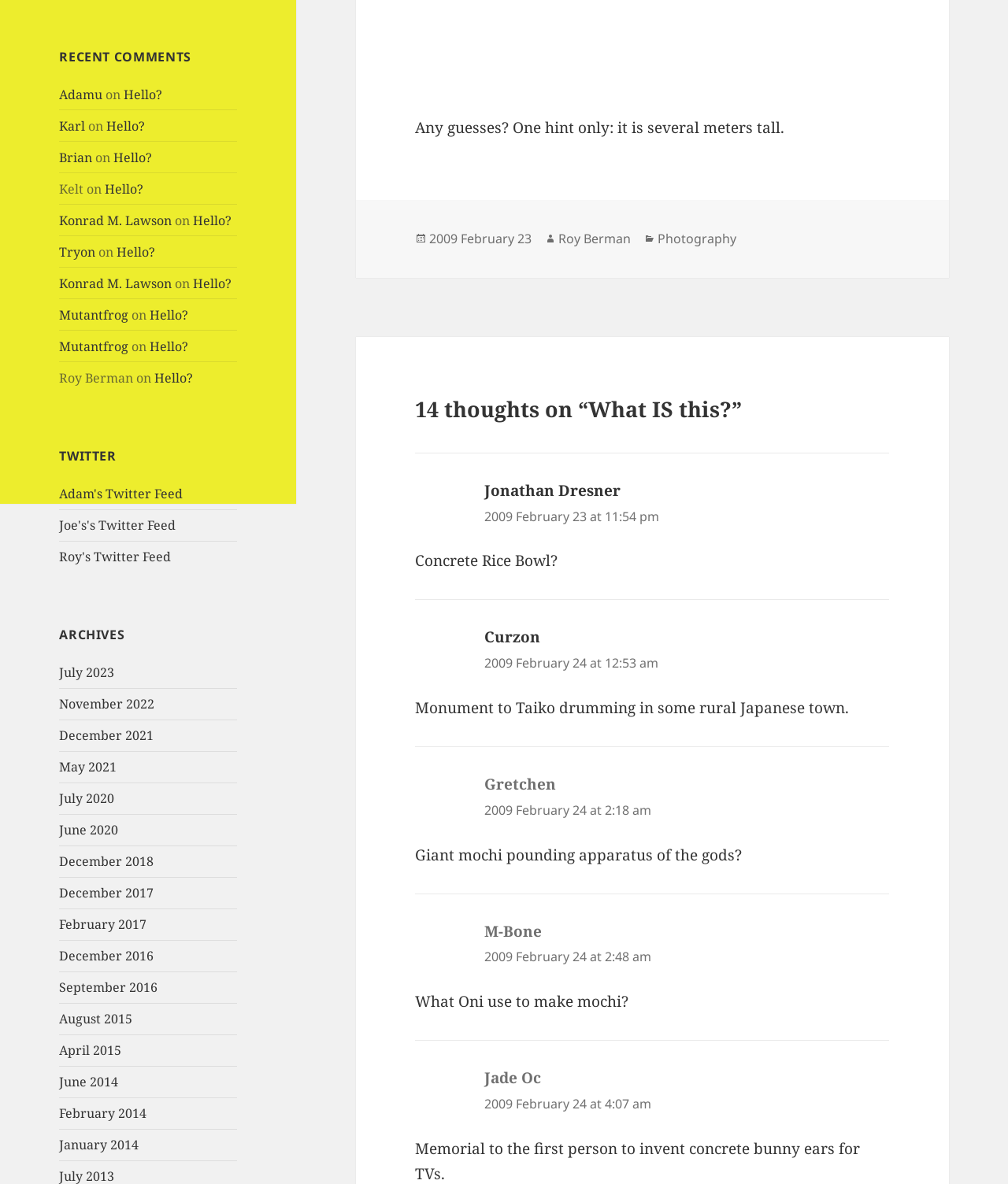For the element described, predict the bounding box coordinates as (top-left x, top-left y, bottom-right x, bottom-right y). All values should be between 0 and 1. Element description: Konrad M. Lawson

[0.059, 0.179, 0.171, 0.193]